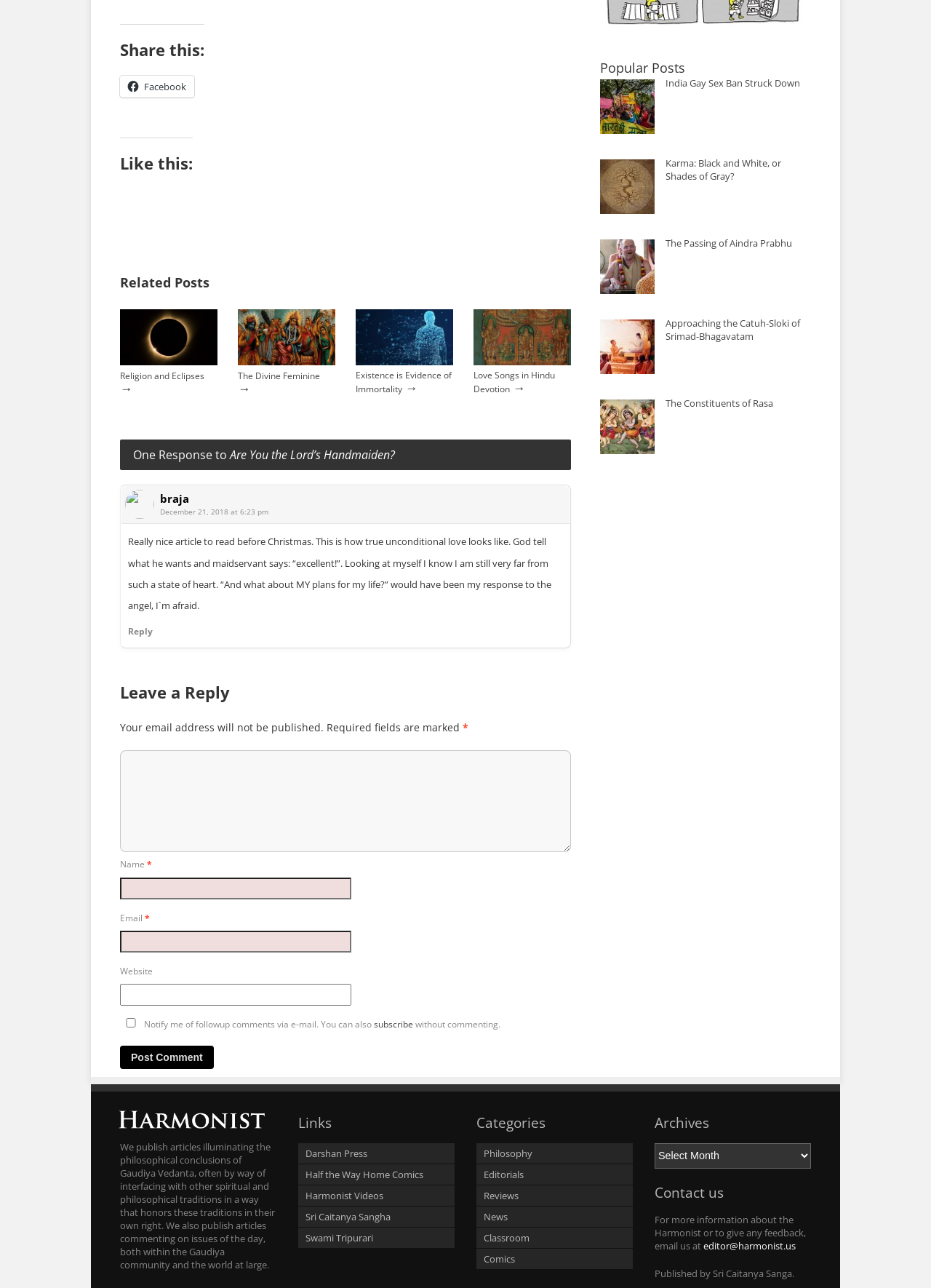What is the topic of the latest comment?
Give a single word or phrase answer based on the content of the image.

Are You the Lord’s Handmaiden?